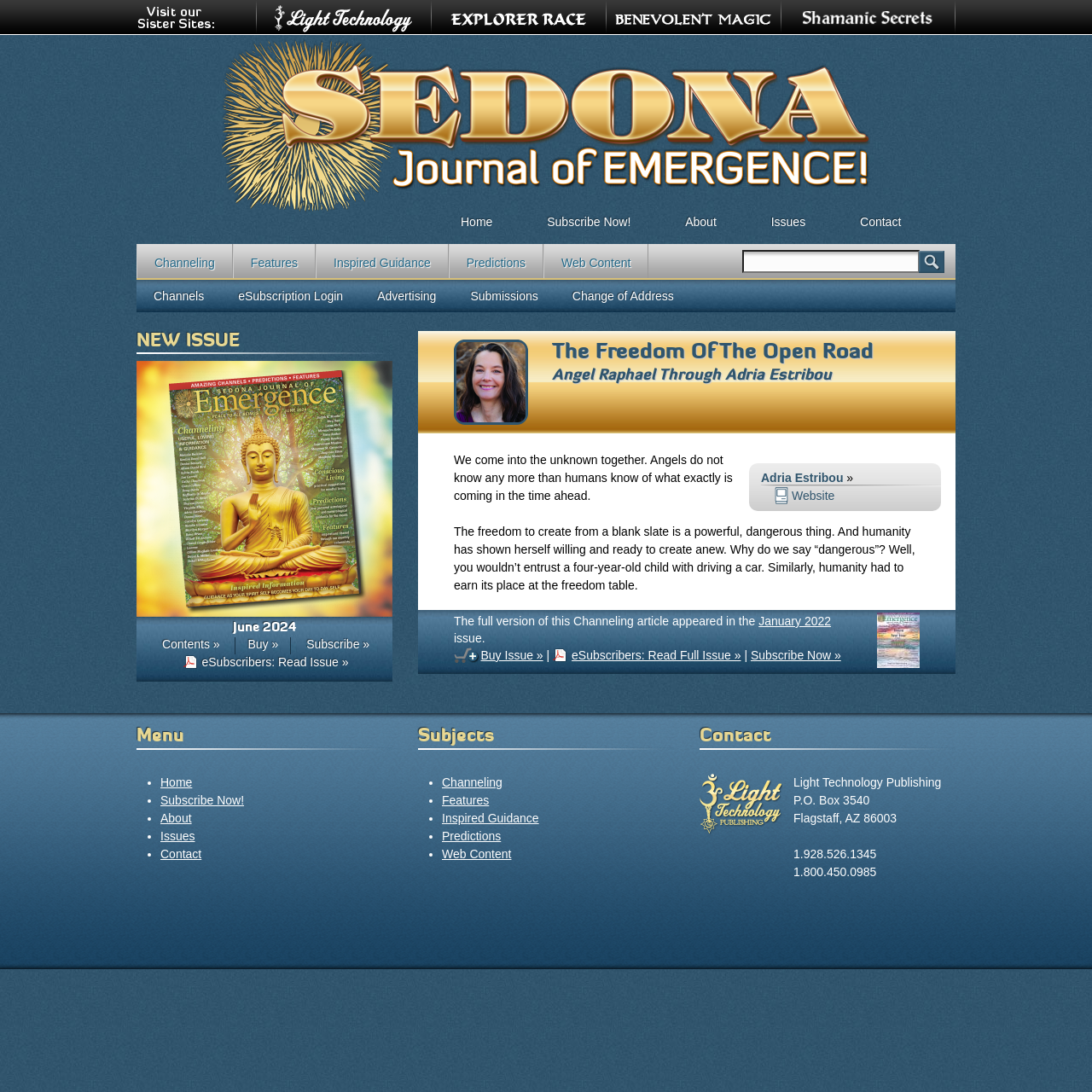Can you find the bounding box coordinates for the UI element given this description: "Home"? Provide the coordinates as four float numbers between 0 and 1: [left, top, right, bottom].

[0.398, 0.172, 0.474, 0.223]